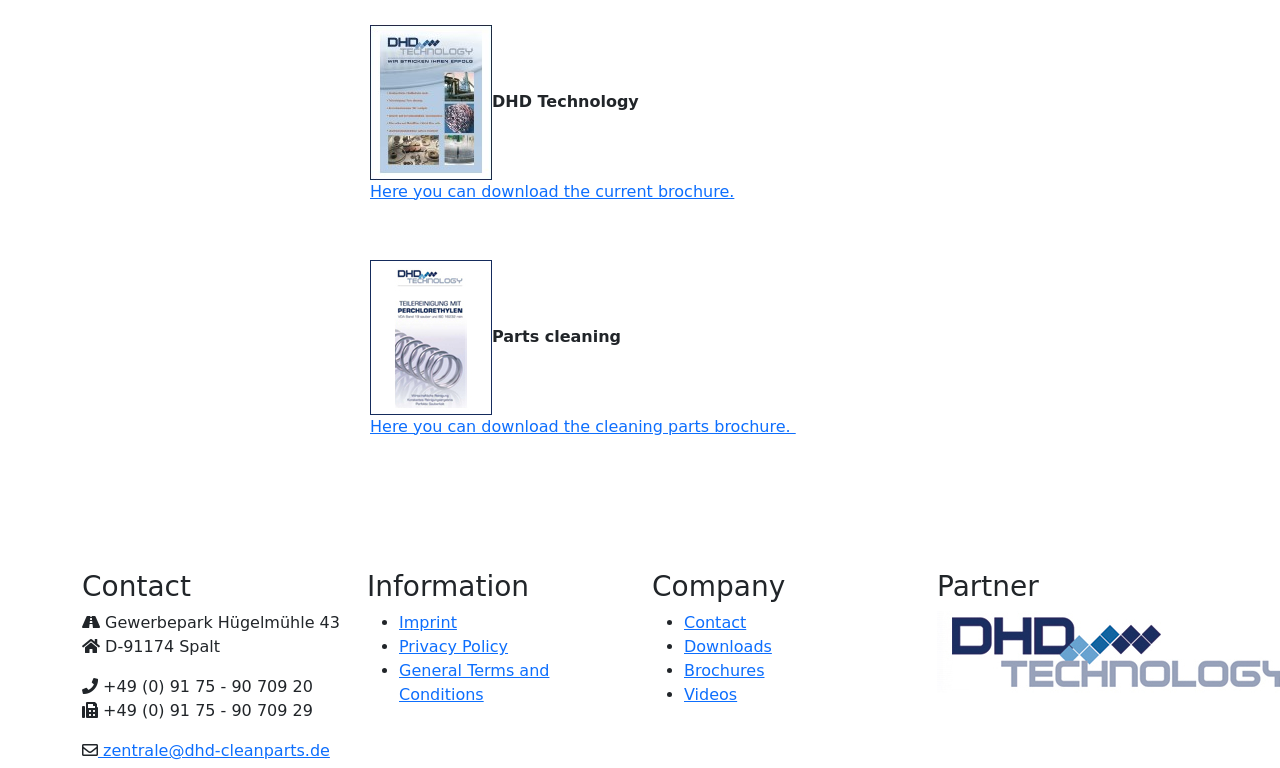Please identify the bounding box coordinates of the area that needs to be clicked to follow this instruction: "download cleaning parts brochure".

[0.289, 0.542, 0.622, 0.567]